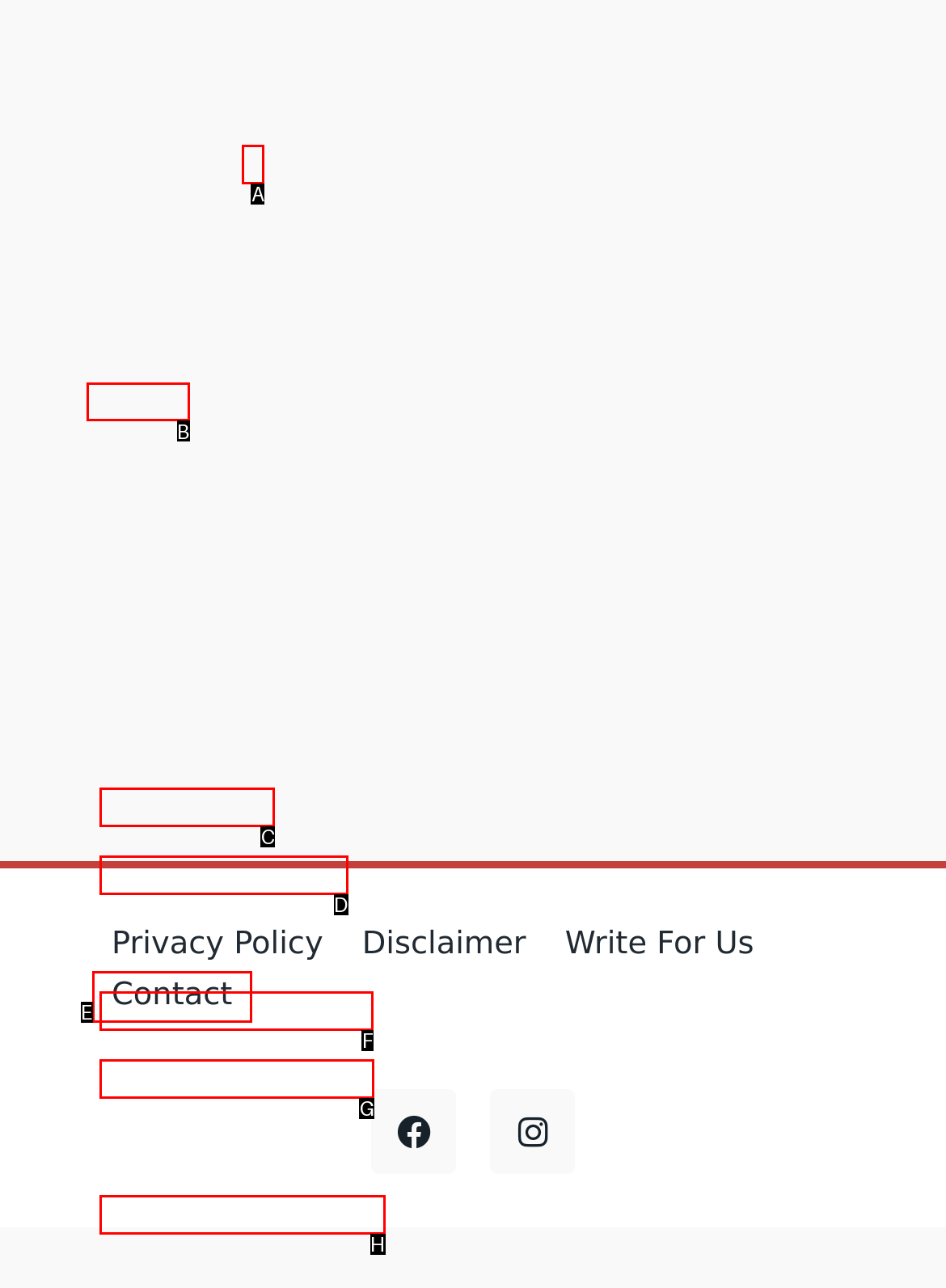Tell me the correct option to click for this task: Click on the '« May' link
Write down the option's letter from the given choices.

B